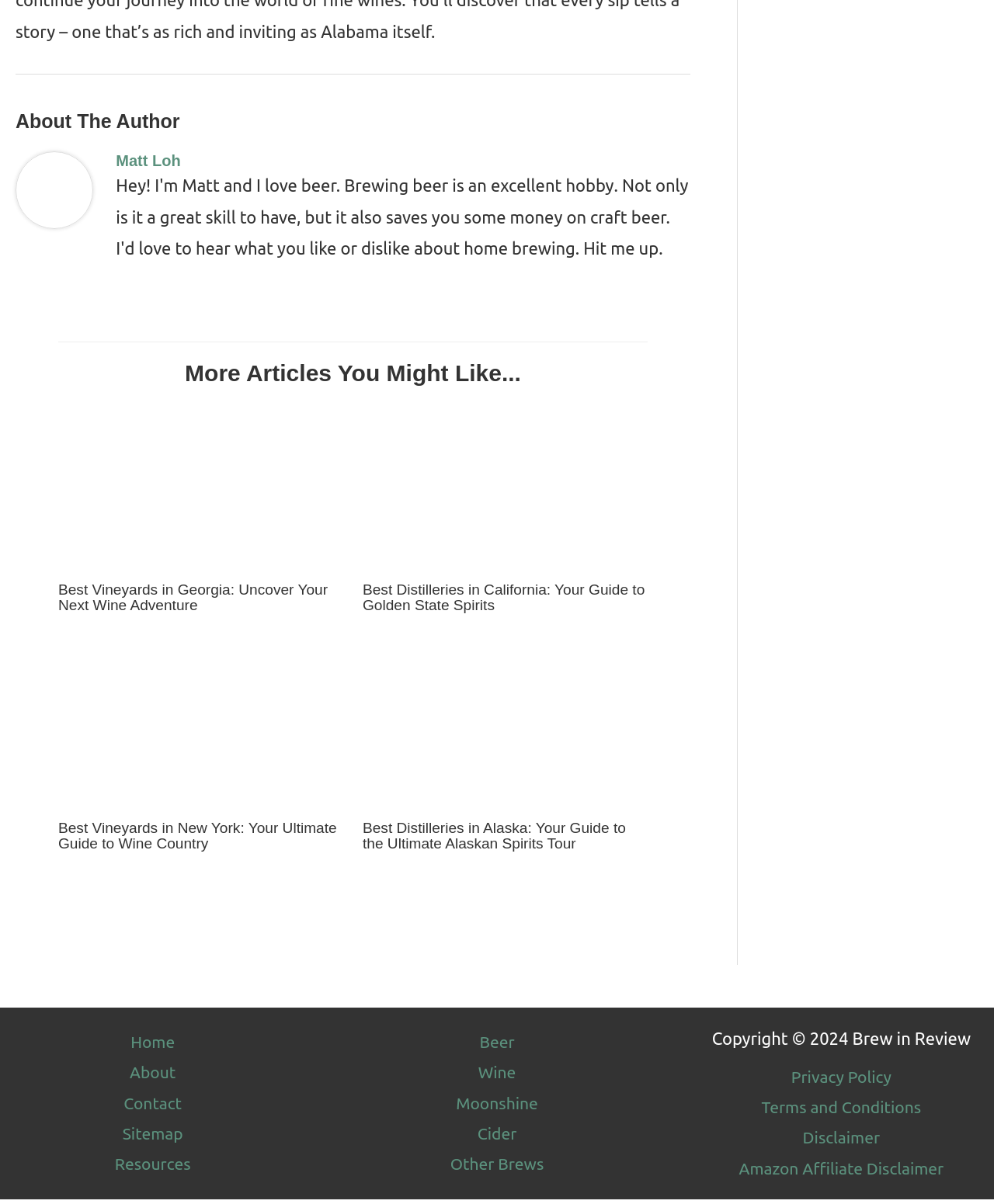Can you find the bounding box coordinates for the element that needs to be clicked to execute this instruction: "Explore Wine"? The coordinates should be given as four float numbers between 0 and 1, i.e., [left, top, right, bottom].

[0.48, 0.883, 0.52, 0.899]